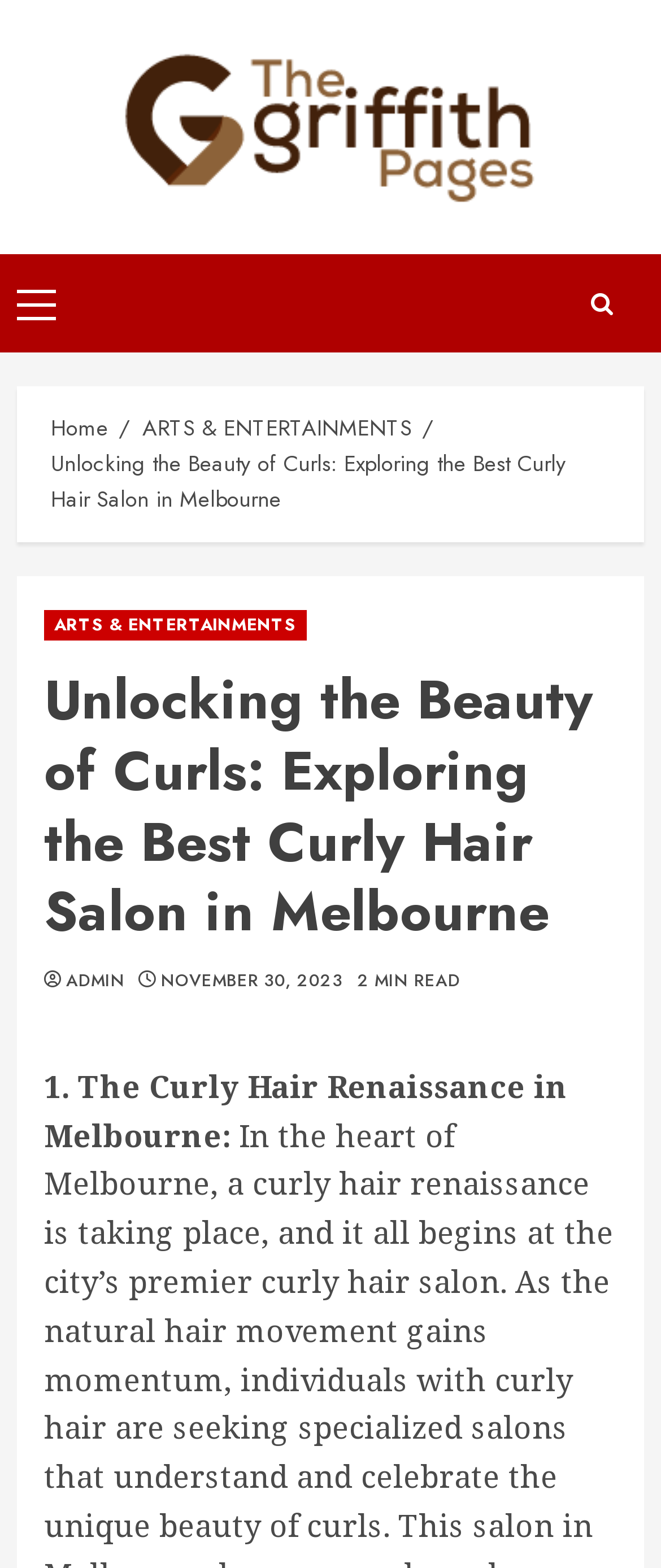Please determine the bounding box coordinates for the element that should be clicked to follow these instructions: "View the article details".

[0.077, 0.285, 0.856, 0.329]